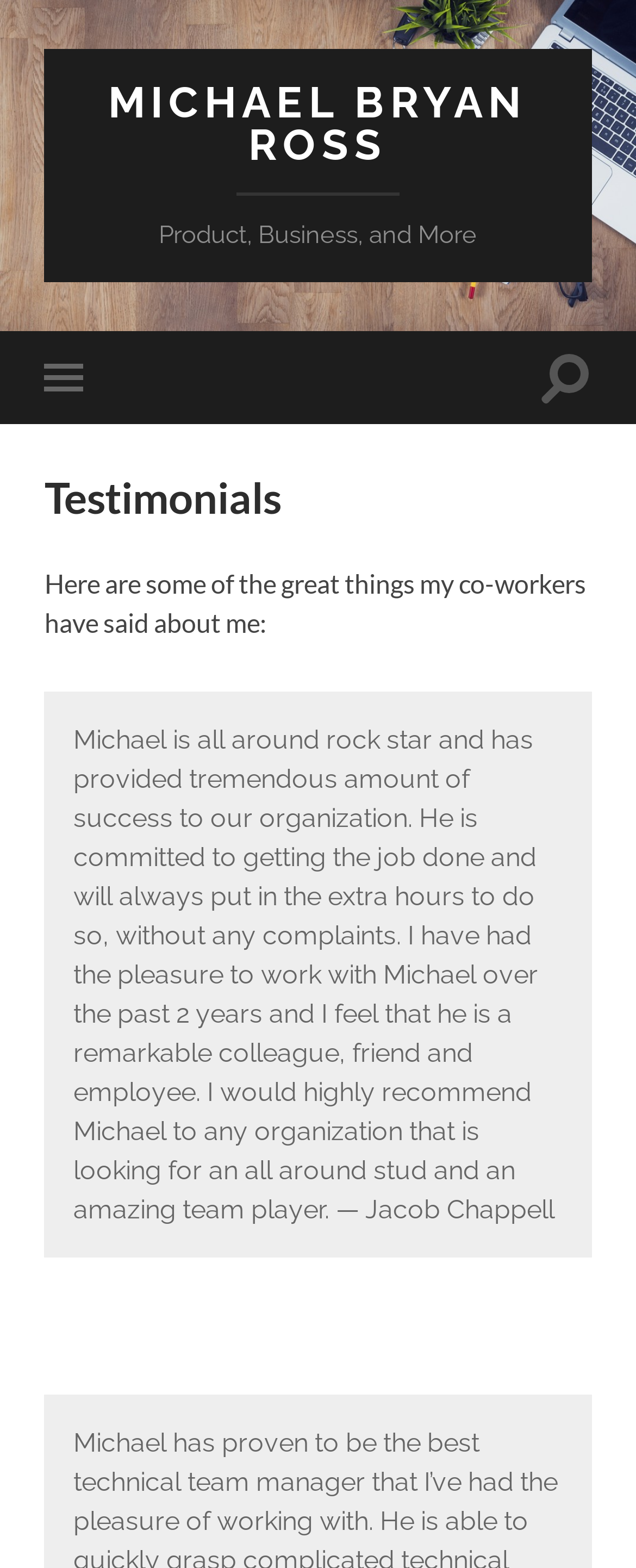Bounding box coordinates should be in the format (top-left x, top-left y, bottom-right x, bottom-right y) and all values should be floating point numbers between 0 and 1. Determine the bounding box coordinate for the UI element described as: Michael Bryan Ross

[0.17, 0.049, 0.829, 0.108]